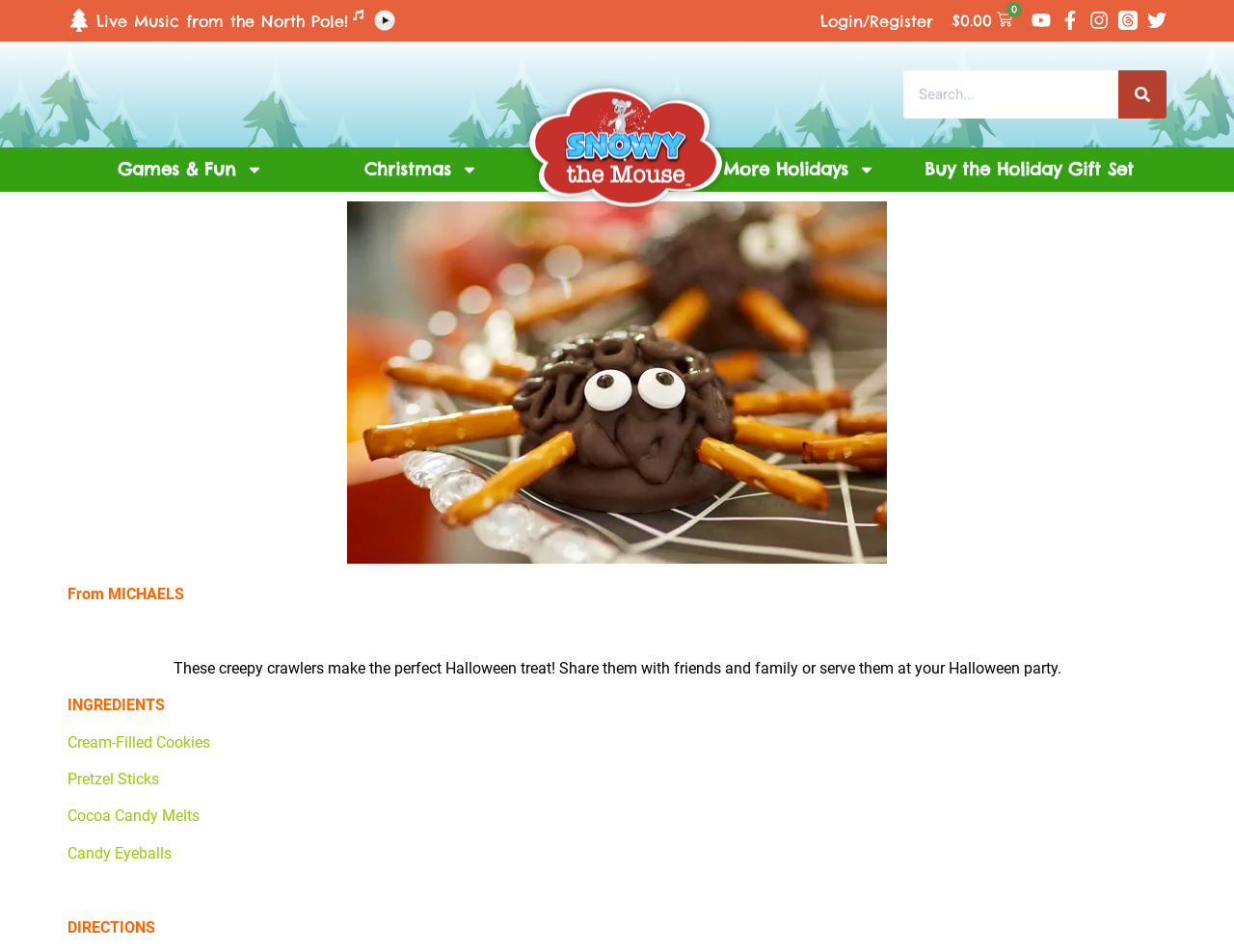Please locate the bounding box coordinates of the element's region that needs to be clicked to follow the instruction: "Search for something". The bounding box coordinates should be provided as four float numbers between 0 and 1, i.e., [left, top, right, bottom].

[0.732, 0.074, 0.945, 0.124]